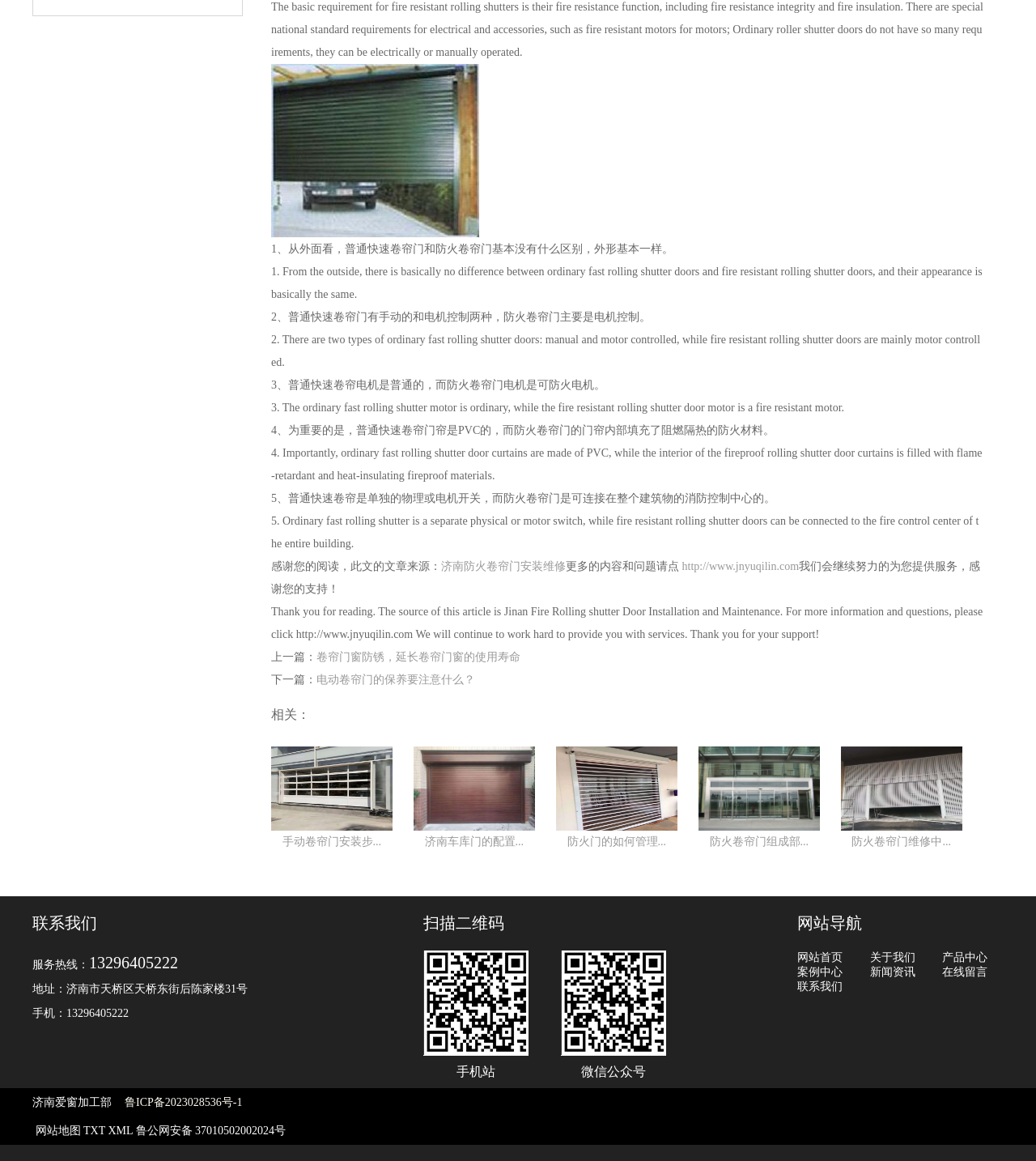Kindly provide the bounding box coordinates of the section you need to click on to fulfill the given instruction: "Navigate to the website homepage".

[0.77, 0.819, 0.813, 0.83]